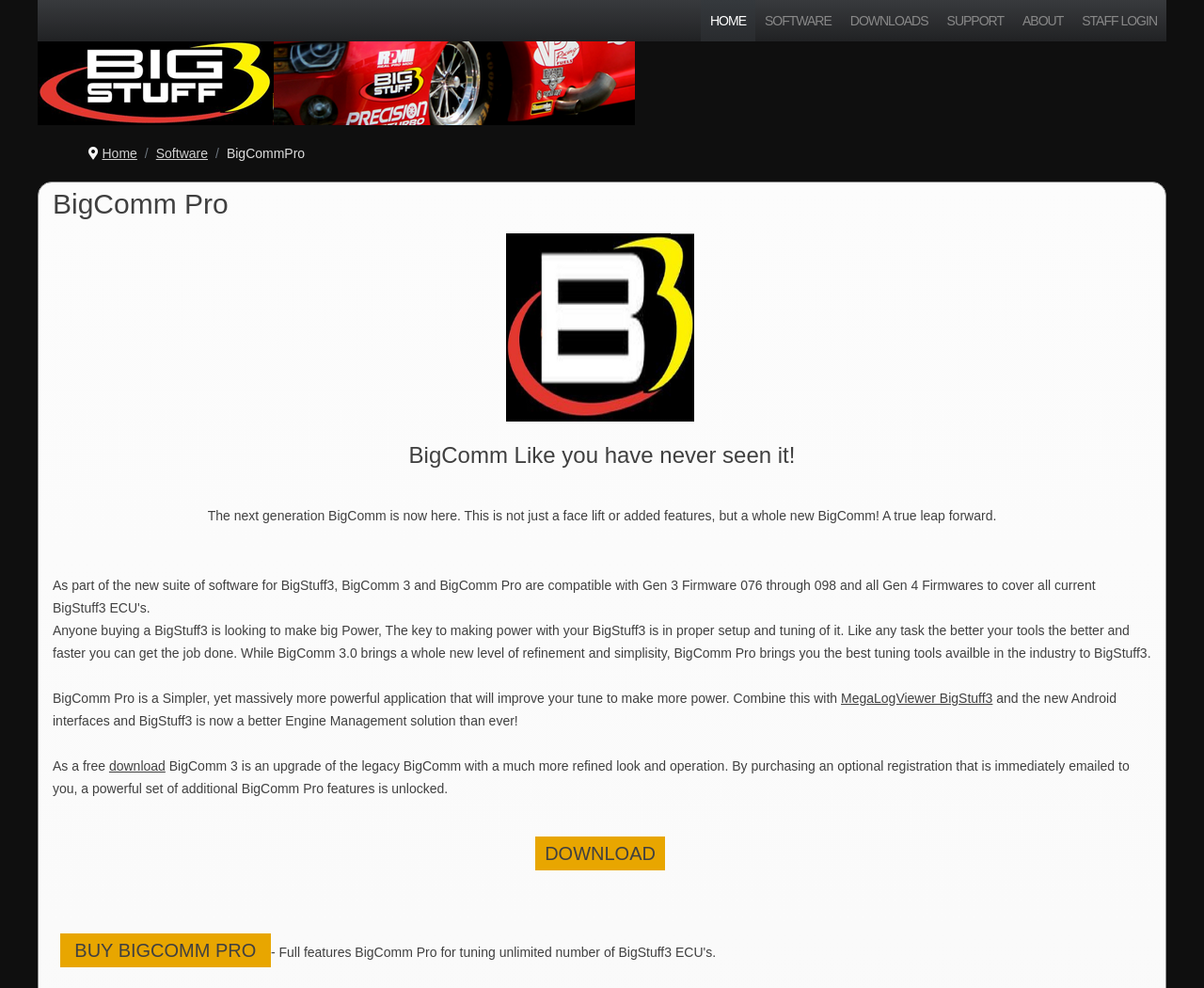Could you provide the bounding box coordinates for the portion of the screen to click to complete this instruction: "Click the DOWNLOADS link"?

[0.698, 0.0, 0.779, 0.042]